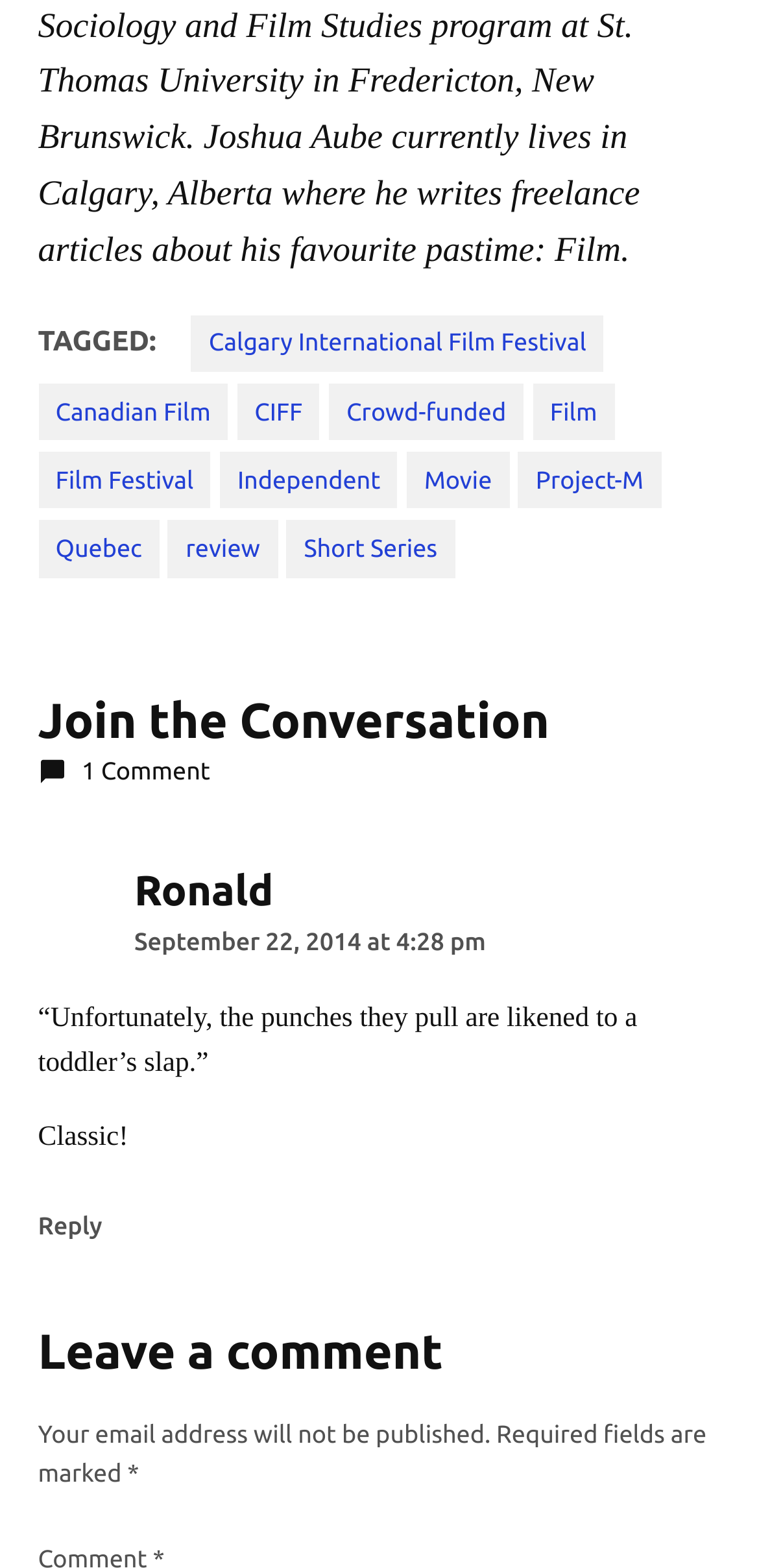Carefully examine the image and provide an in-depth answer to the question: What is the date and time of the comment?

The date and time of the comment are indicated by the link and time element in the article section, which says 'September 22, 2014 at 4:28 pm'.